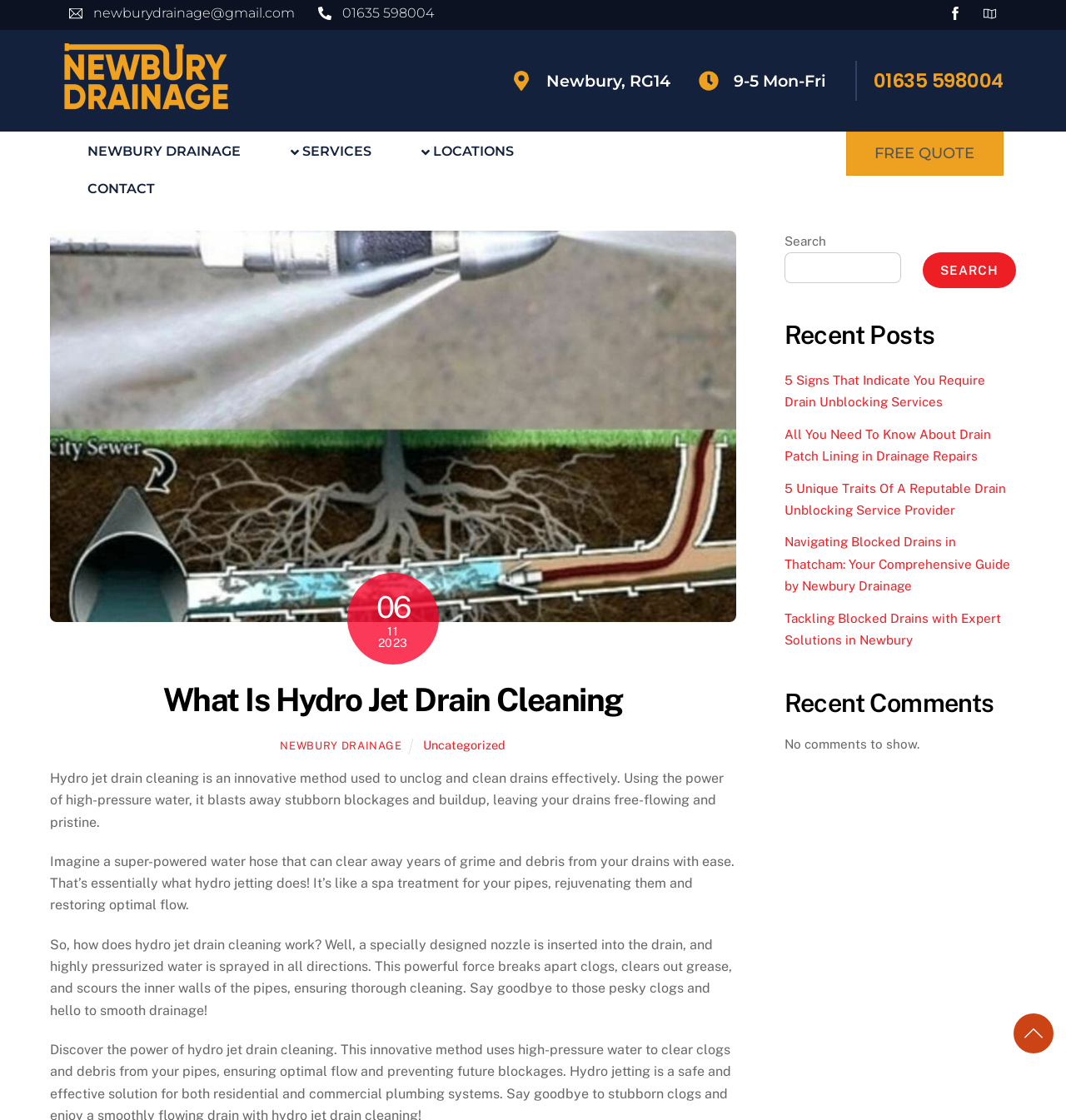Find the bounding box coordinates for the area that must be clicked to perform this action: "View all articles for the EPIC".

None